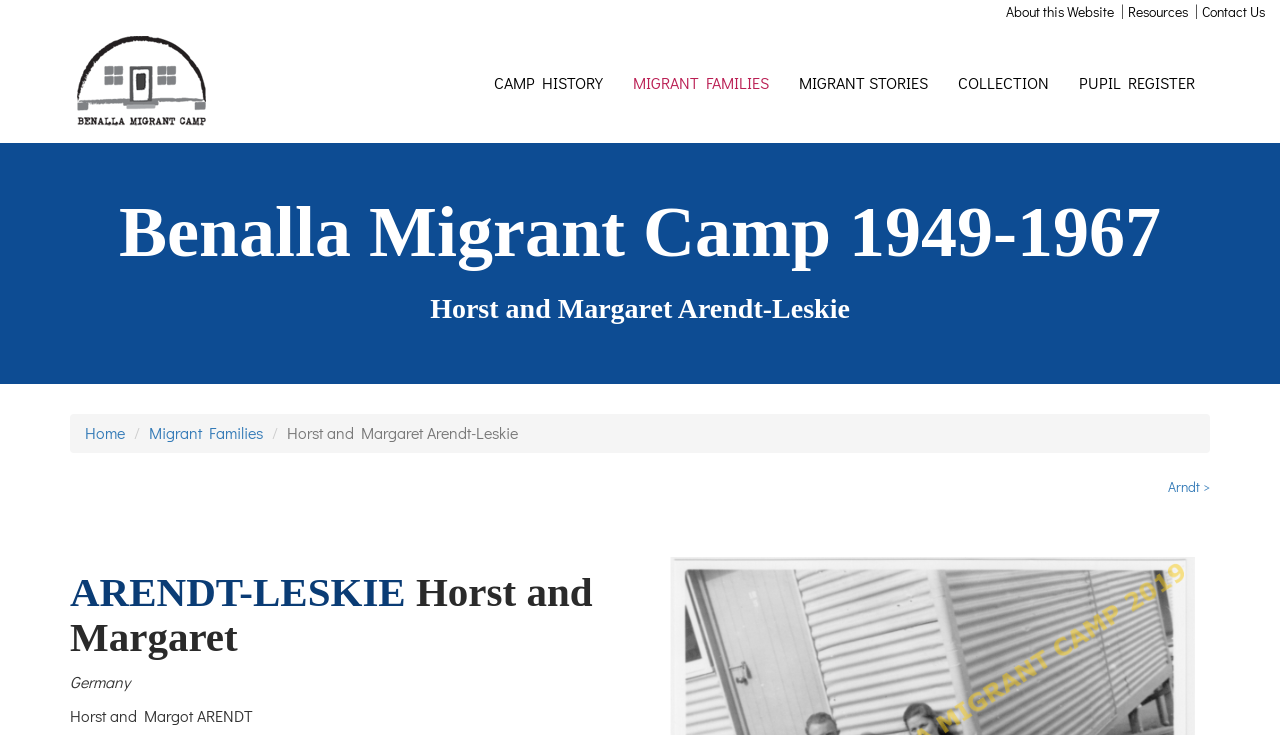Please determine the bounding box coordinates for the element that should be clicked to follow these instructions: "View CAMP HISTORY".

[0.374, 0.031, 0.483, 0.194]